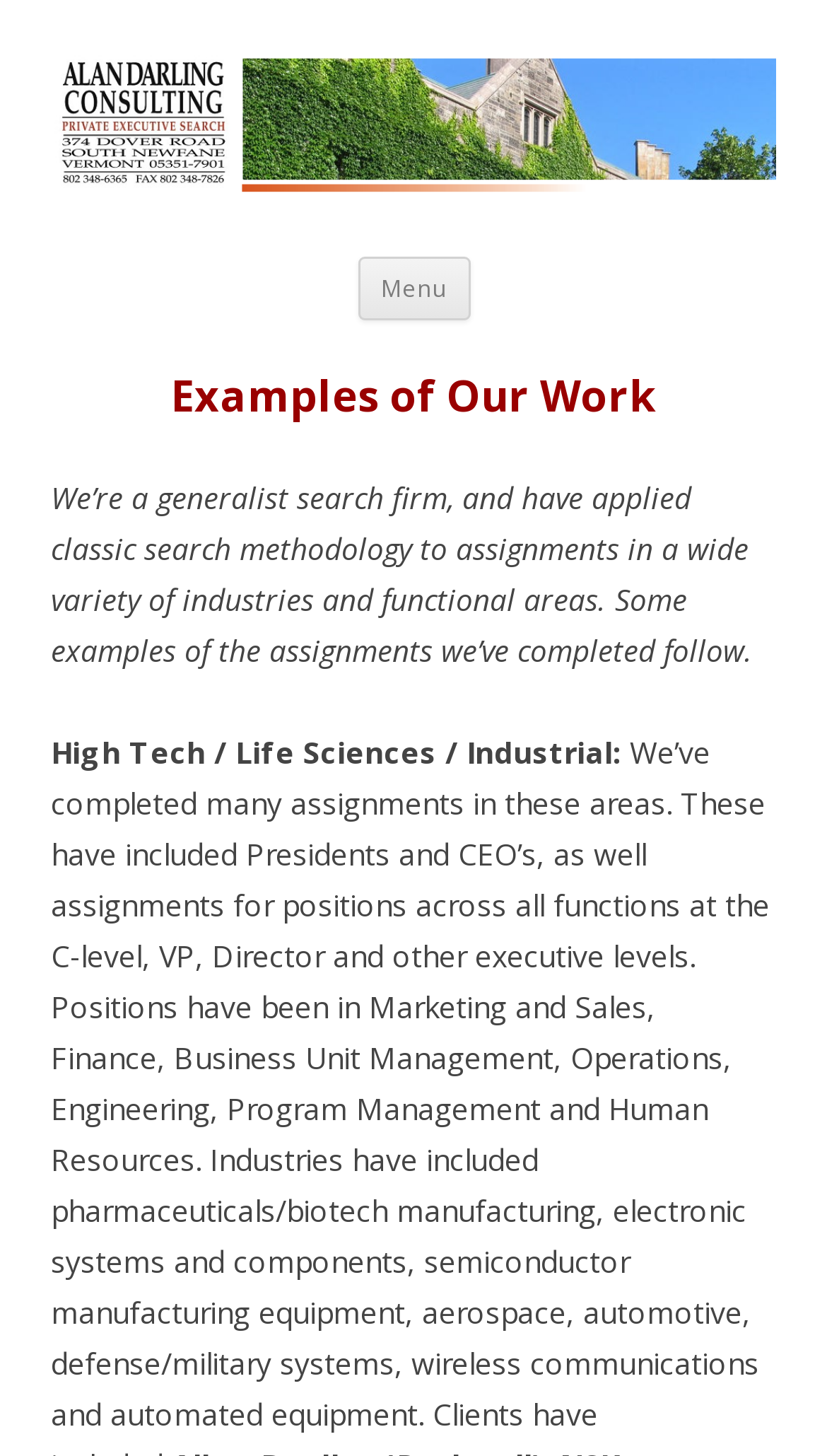What industries have Alan Darling Consulting completed assignments in?
Please ensure your answer is as detailed and informative as possible.

The webpage lists 'High Tech / Life Sciences / Industrial:' as one of the examples of industries where Alan Darling Consulting has completed assignments, indicating that they have experience in these areas.